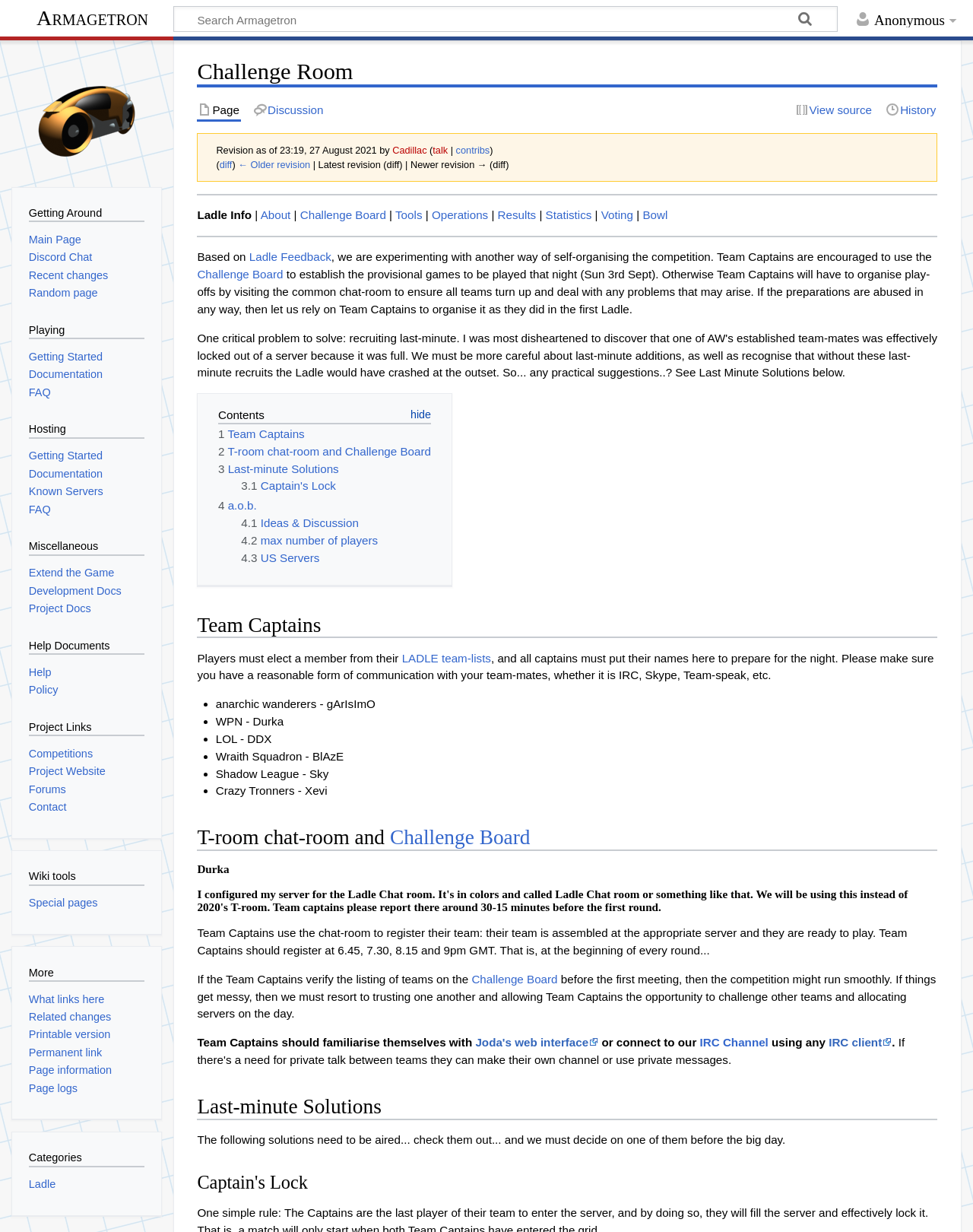Please locate the bounding box coordinates of the element that should be clicked to achieve the given instruction: "Search for something".

[0.179, 0.005, 0.86, 0.025]